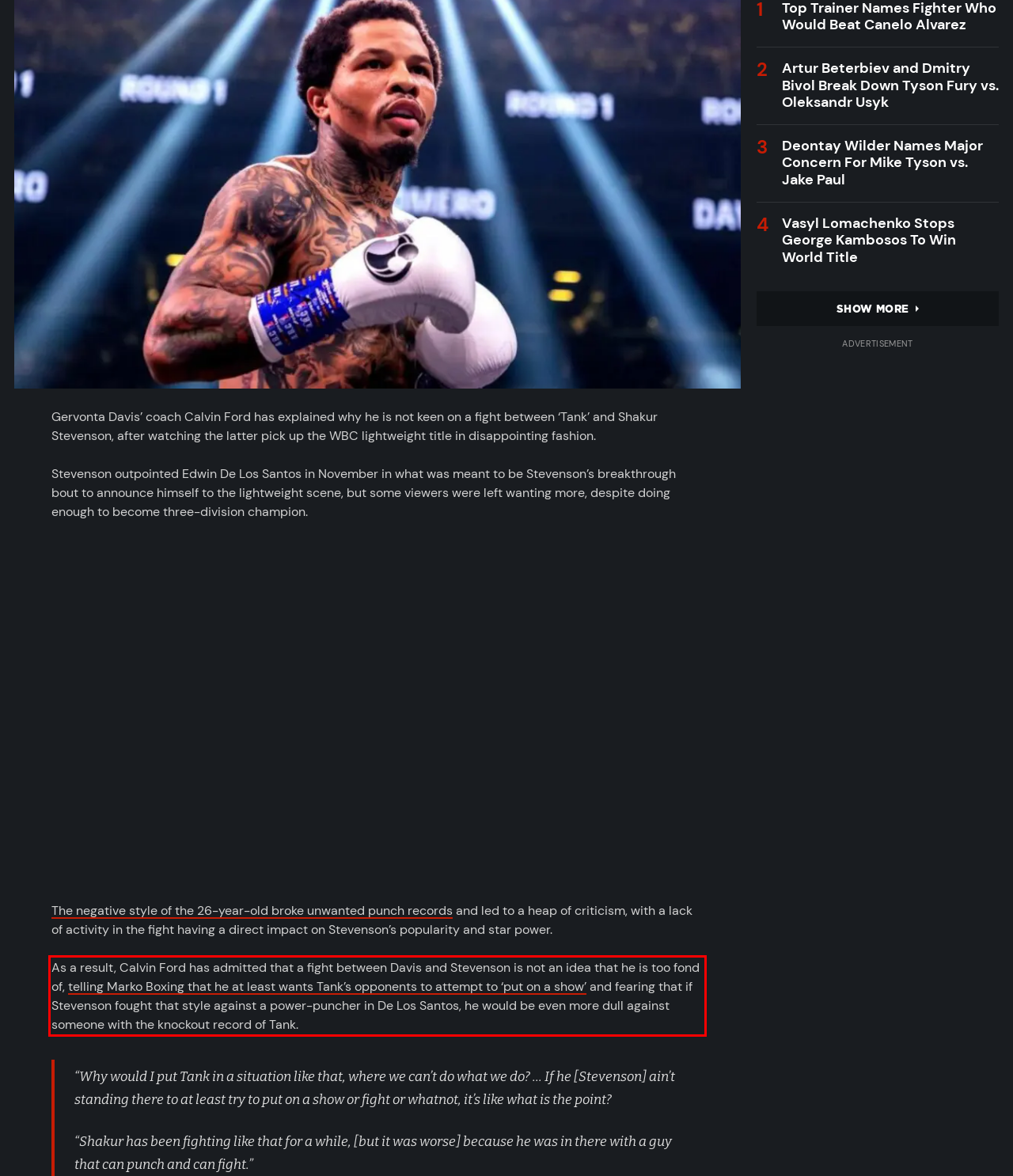View the screenshot of the webpage and identify the UI element surrounded by a red bounding box. Extract the text contained within this red bounding box.

As a result, Calvin Ford has admitted that a fight between Davis and Stevenson is not an idea that he is too fond of, telling Marko Boxing that he at least wants Tank’s opponents to attempt to ‘put on a show’ and fearing that if Stevenson fought that style against a power-puncher in De Los Santos, he would be even more dull against someone with the knockout record of Tank.